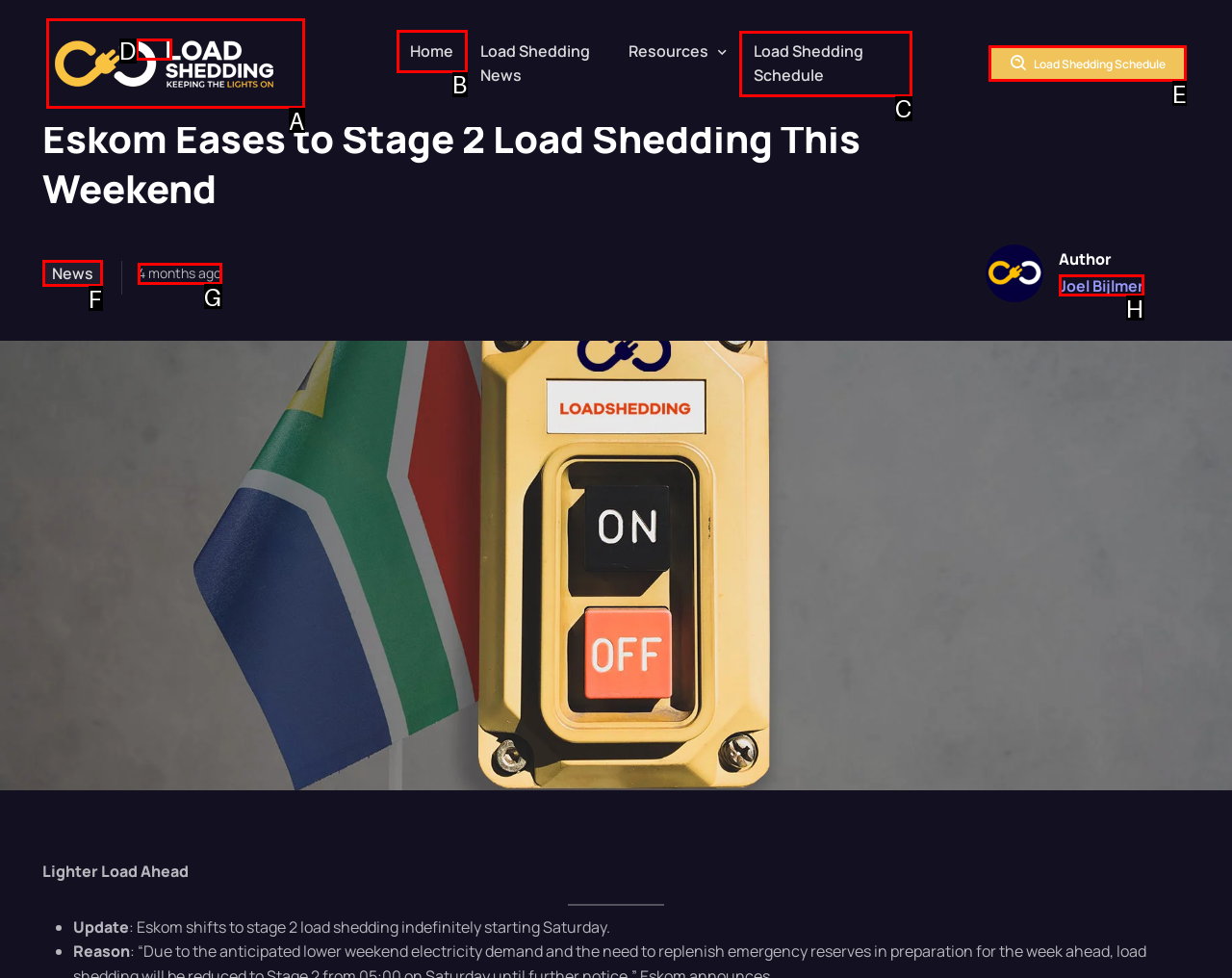Point out the specific HTML element to click to complete this task: Go to Home Reply with the letter of the chosen option.

B